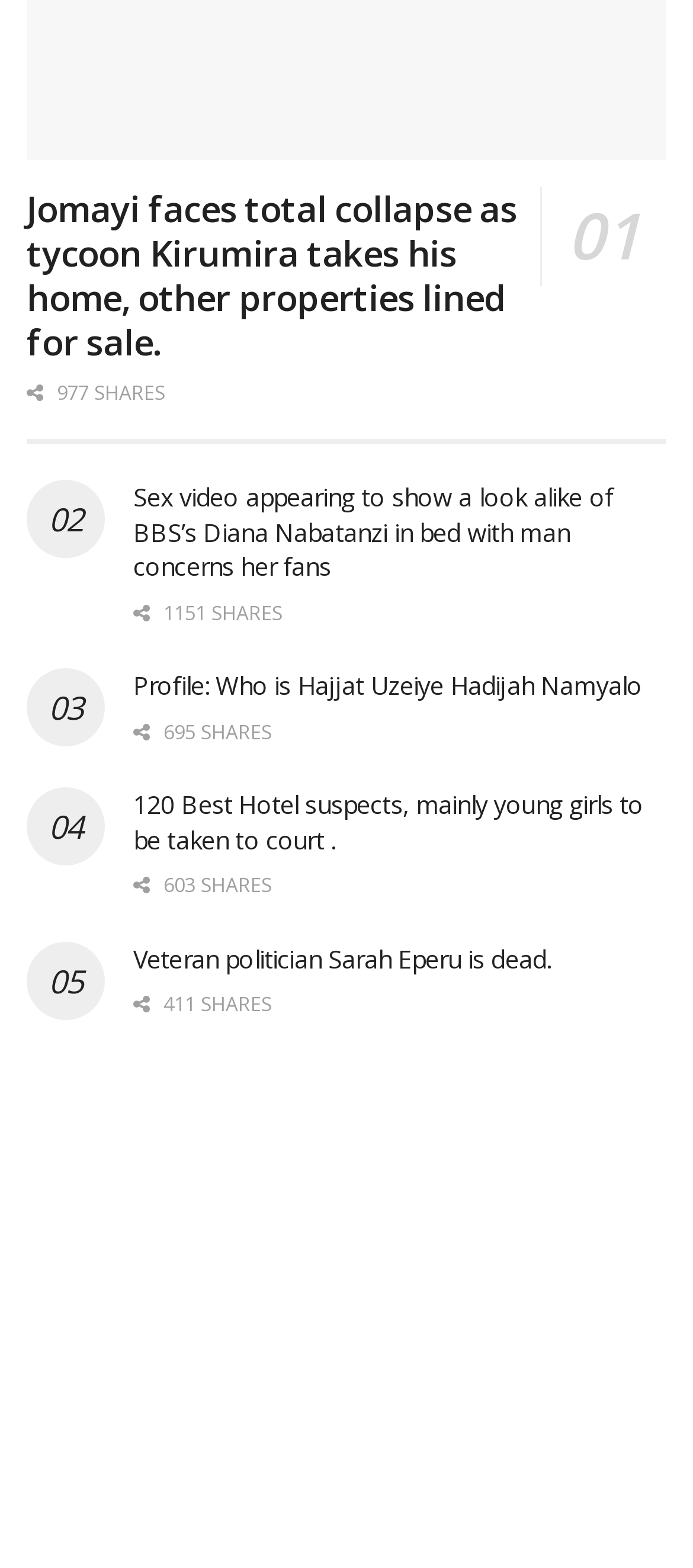Find the bounding box coordinates for the area you need to click to carry out the instruction: "Share article on social media". The coordinates should be four float numbers between 0 and 1, indicated as [left, top, right, bottom].

[0.038, 0.266, 0.192, 0.309]